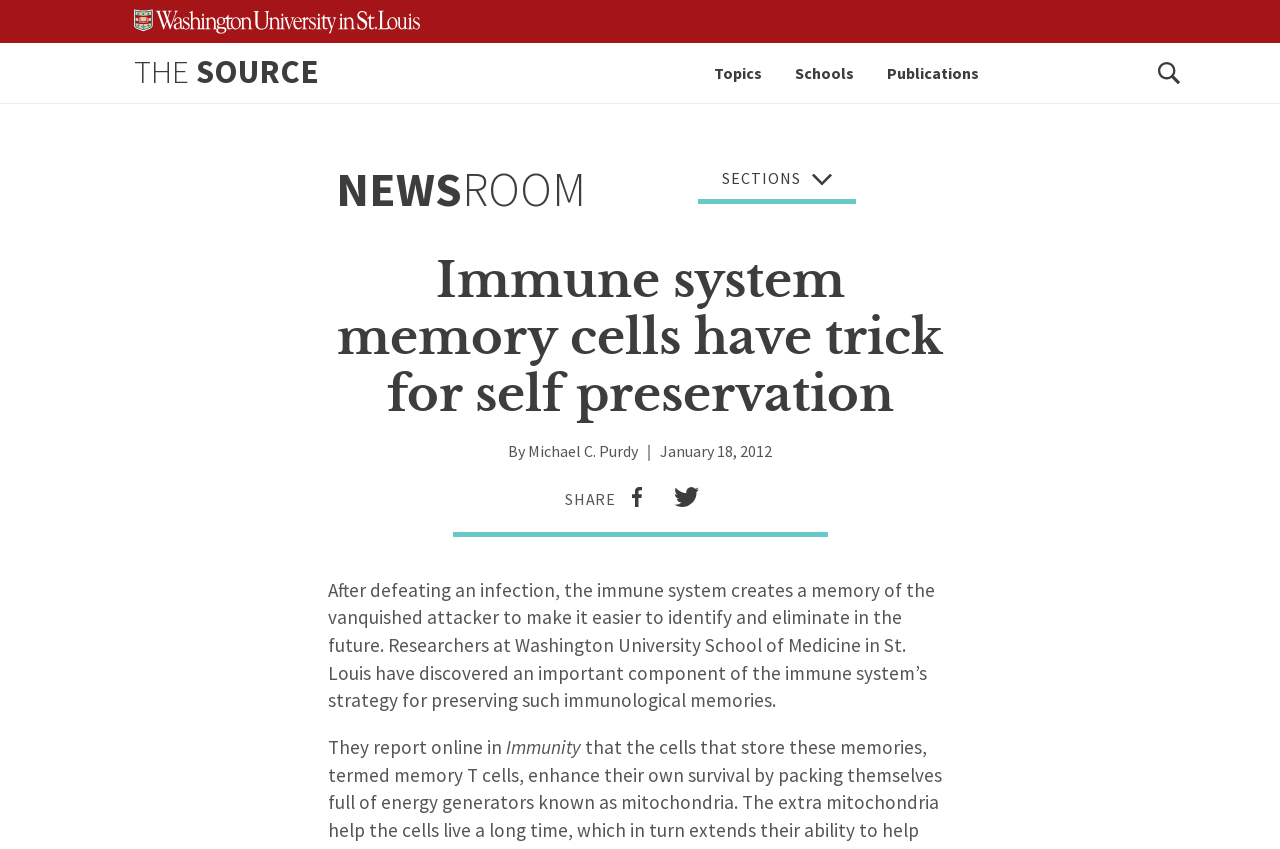Create a detailed summary of all the visual and textual information on the webpage.

The webpage is about an article from Washington University in St. Louis, titled "Immune system memory cells have trick for self preservation". At the top left corner, there is a link to skip to the content, followed by the university's logo. Next to the logo, there is a link to "THE SOURCE". 

On the top right side, there are several links, including "Topics", "Schools", and "Publications", which are not expanded by default. A search button is located at the top right corner, accompanied by a small magnifying glass icon.

Below the top navigation bar, there is a large section with a heading that matches the article title. The author's name, "Michael C. Purdy", is displayed below the heading, along with the publication date, "January 18, 2012". 

There are social media sharing links, "Share on facebook" and "Share on twitter", with their respective icons, located below the author's information. The main article content starts with a paragraph that summarizes the research, stating that the immune system creates a memory of an infection to make it easier to eliminate in the future, and that researchers at Washington University School of Medicine have discovered an important component of this process. The article continues with more details about the research.